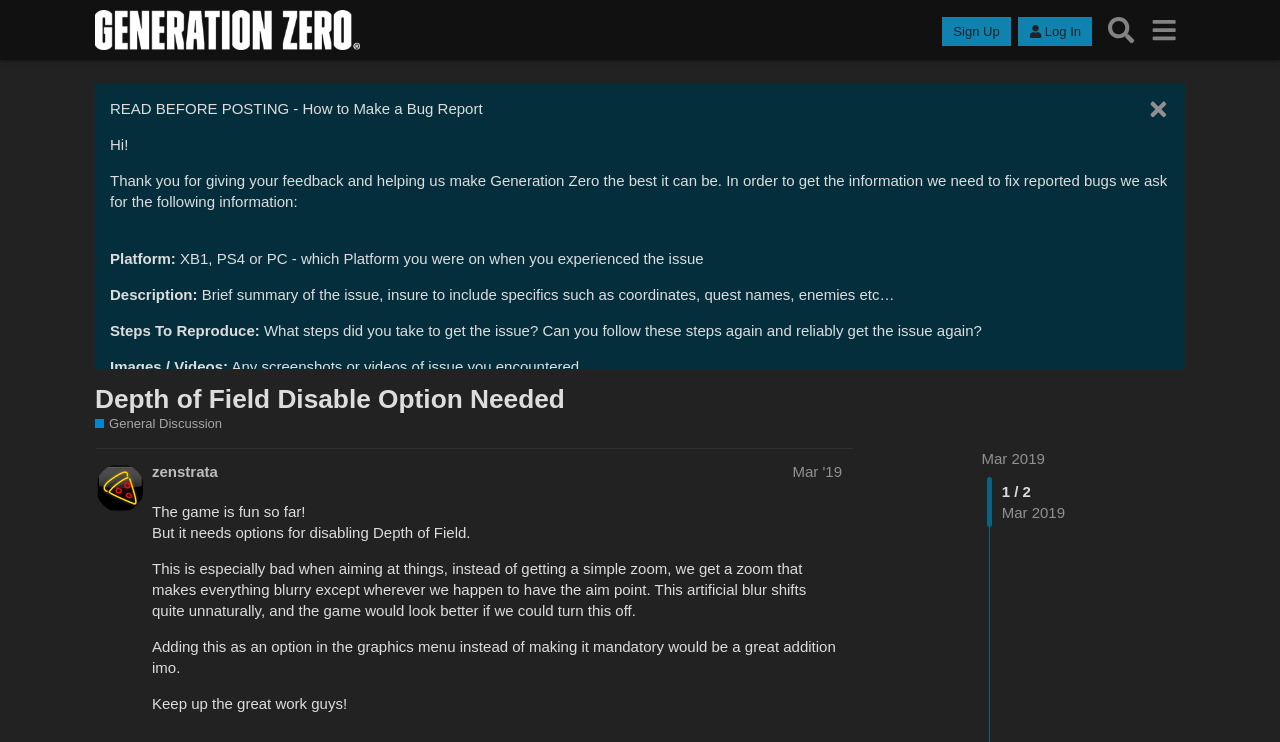Bounding box coordinates should be in the format (top-left x, top-left y, bottom-right x, bottom-right y) and all values should be floating point numbers between 0 and 1. Determine the bounding box coordinate for the UI element described as: alt="Generation Zero Forum"

[0.074, 0.013, 0.282, 0.067]